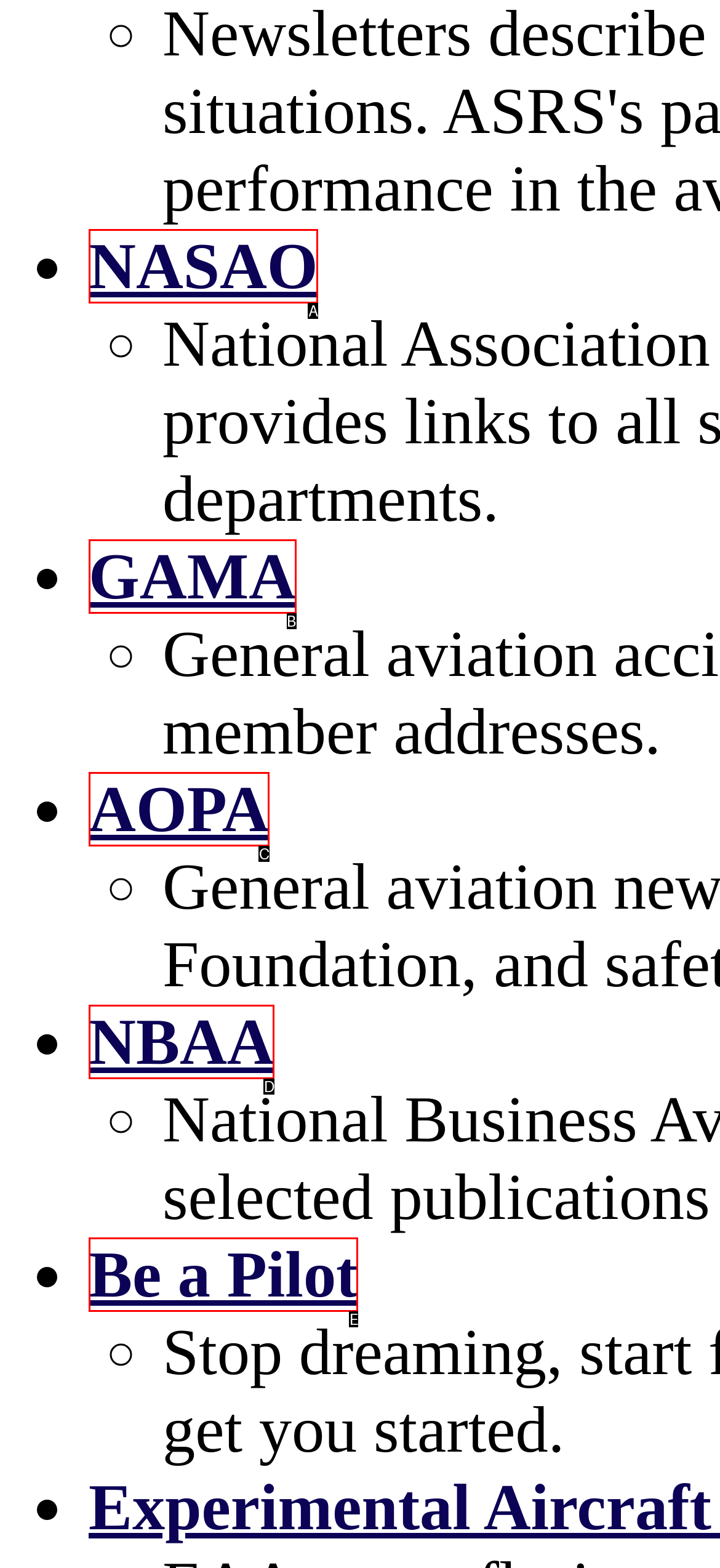Identify which option matches the following description: NASAO
Answer by giving the letter of the correct option directly.

A